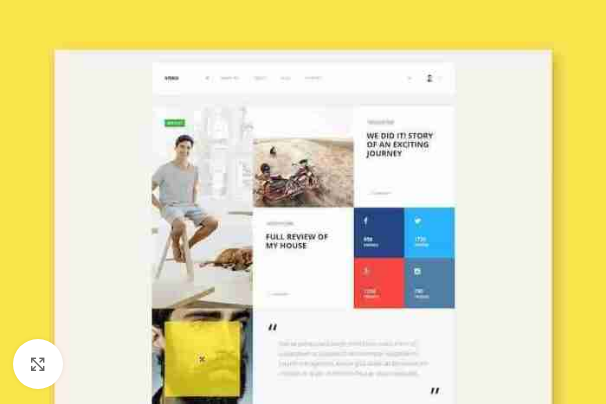Provide a comprehensive description of the image.

The image showcases a modern webpage design titled "Voku – Minimal Portfolio and Blog HTML Template." The layout features a minimalist aesthetic with a prominent yellow background that enhances visual appeal. Central to the design is an engaging arrangement of content blocks, including sections for articles, social media links, and vibrant icons that represent different functionalities. 

Notably, there's a striking image of a young man sitting casually on a stool, symbolizing creativity and modern lifestyle, alongside moments captured from everyday life, such as a dog lounging and a brightly colored yellow bag. This stylized arrangement suggests a focus on community and personal storytelling, making it ideal for creative professionals or bloggers looking to establish an online presence. 

The template prioritizes user experience with its clean layout, making it suitable for showcasing various types of creative work, aligning with the template’s purpose of providing a flexible and visually appealing digital portfolio or blog.